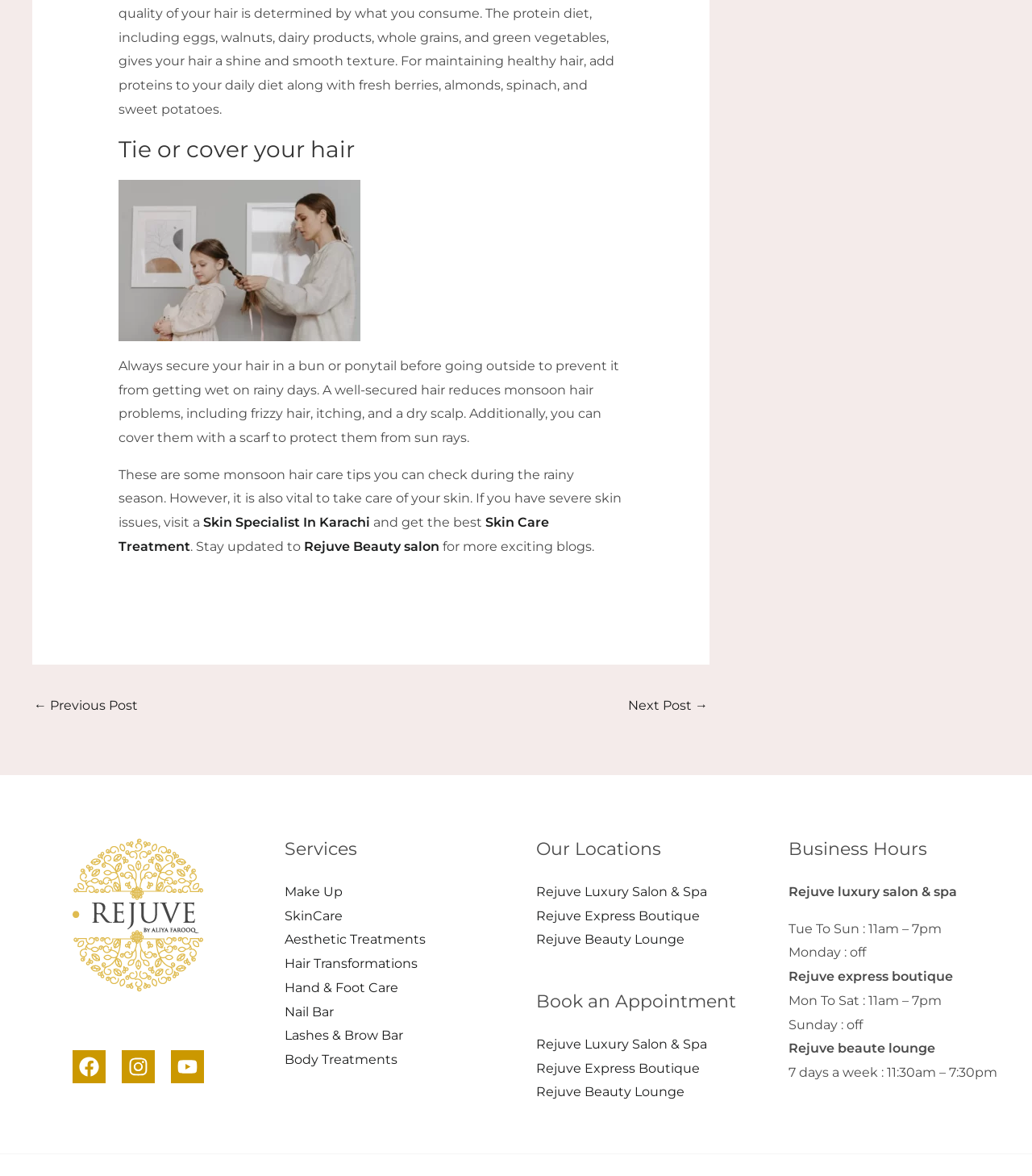What is the name of the beauty salon mentioned on this webpage?
Refer to the image and provide a detailed answer to the question.

The name of the beauty salon is mentioned in the text as 'Rejuve Beauty salon', which is also linked to the salon's website. Additionally, the logo of the salon is displayed in the footer section of the webpage.